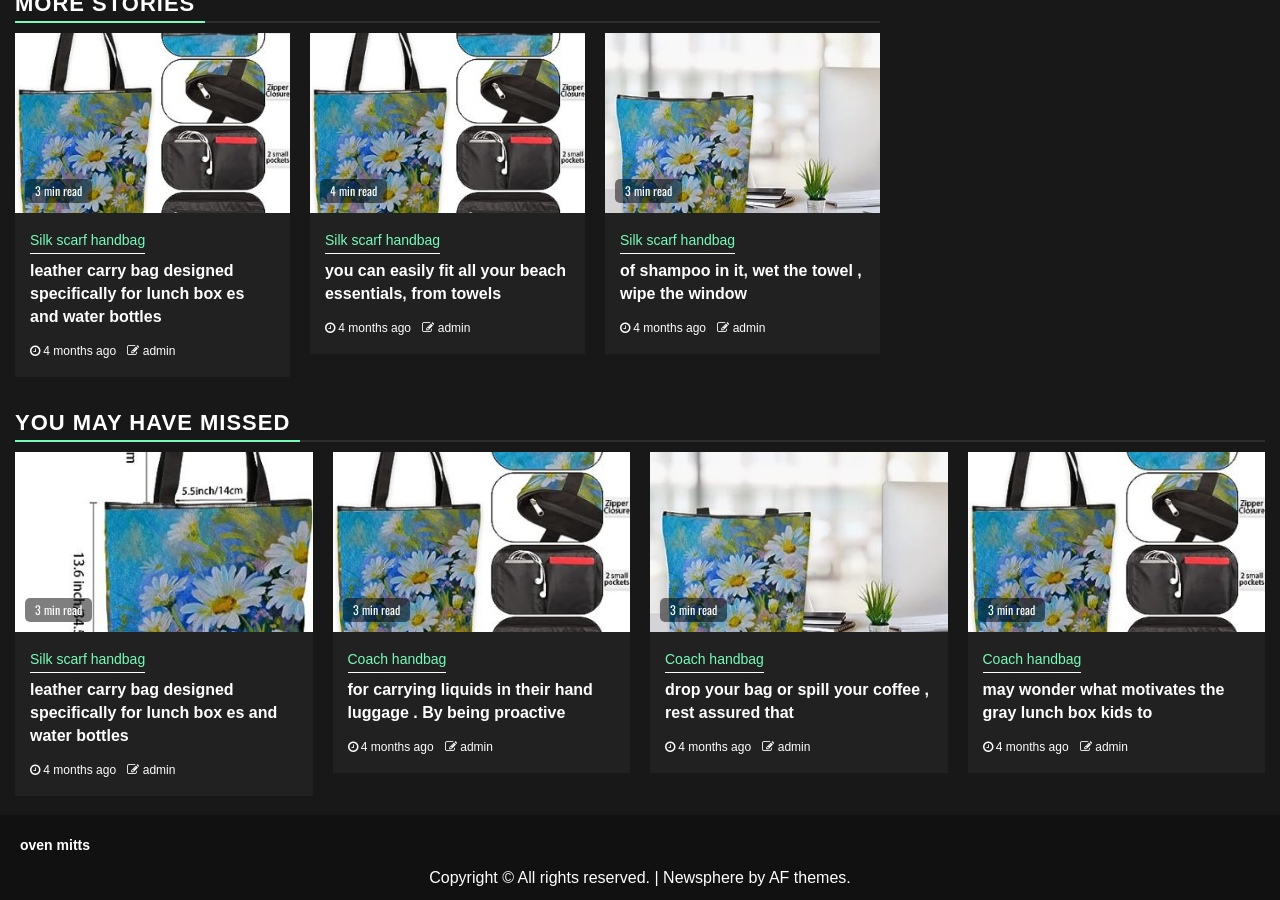Use a single word or phrase to answer the question: What is the category of the 'Silk scarf handbag' link?

handbag